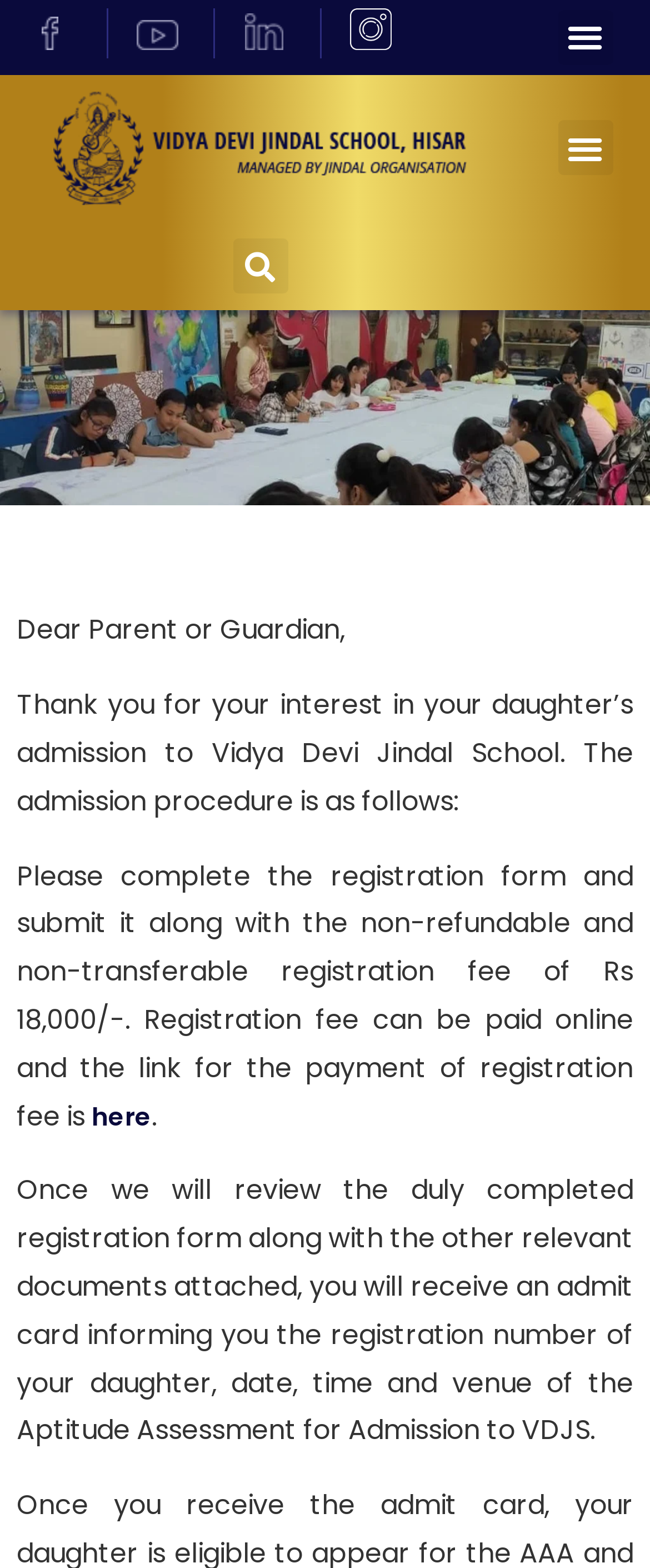Give a one-word or short phrase answer to the question: 
What is the next step after reviewing the registration form?

Aptitude Assessment